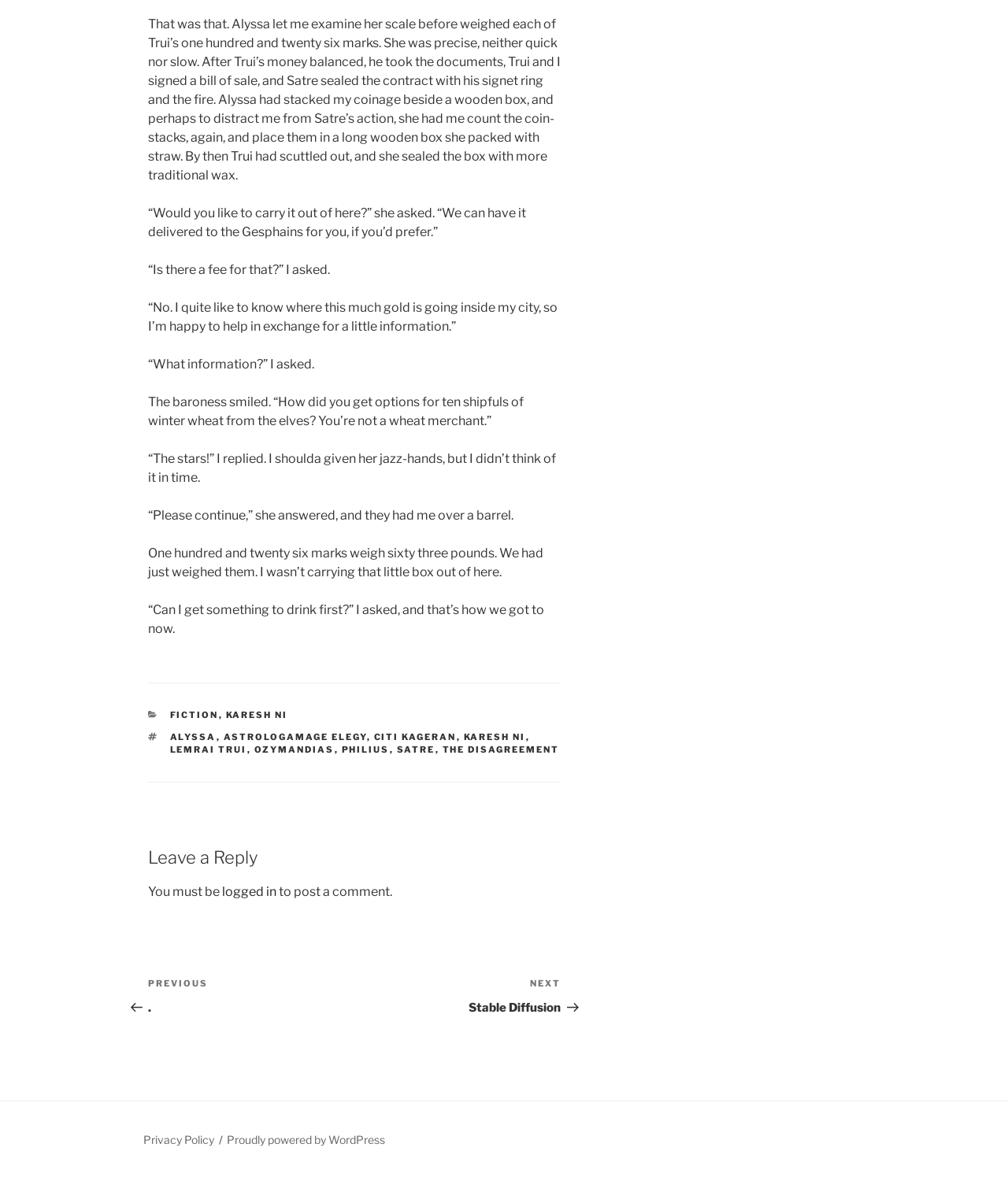Identify the bounding box of the UI element described as follows: "Karesh Ni". Provide the coordinates as four float numbers in the range of 0 to 1 [left, top, right, bottom].

[0.224, 0.603, 0.286, 0.612]